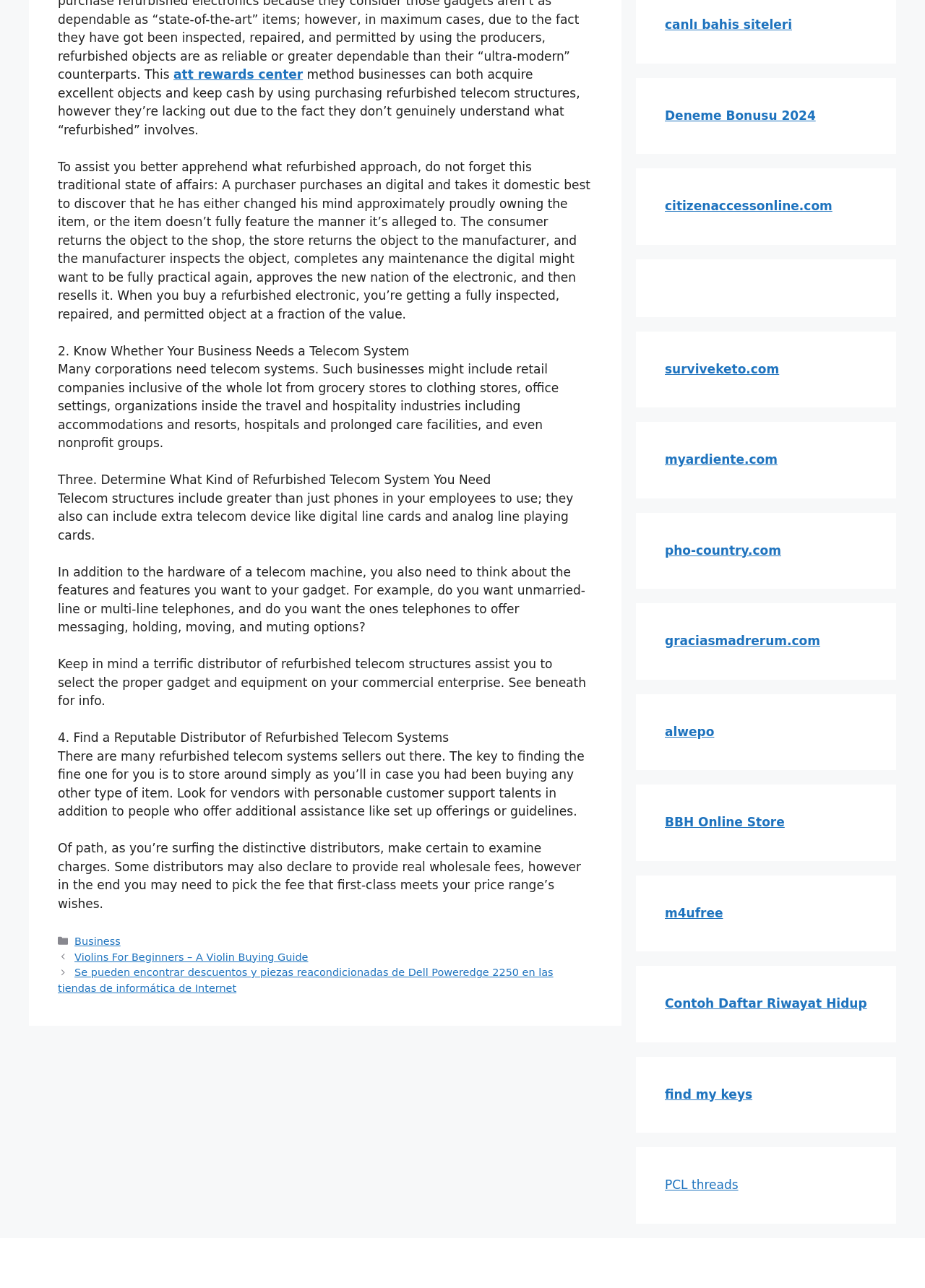Identify the bounding box of the HTML element described here: "Business". Provide the coordinates as four float numbers between 0 and 1: [left, top, right, bottom].

[0.081, 0.726, 0.13, 0.735]